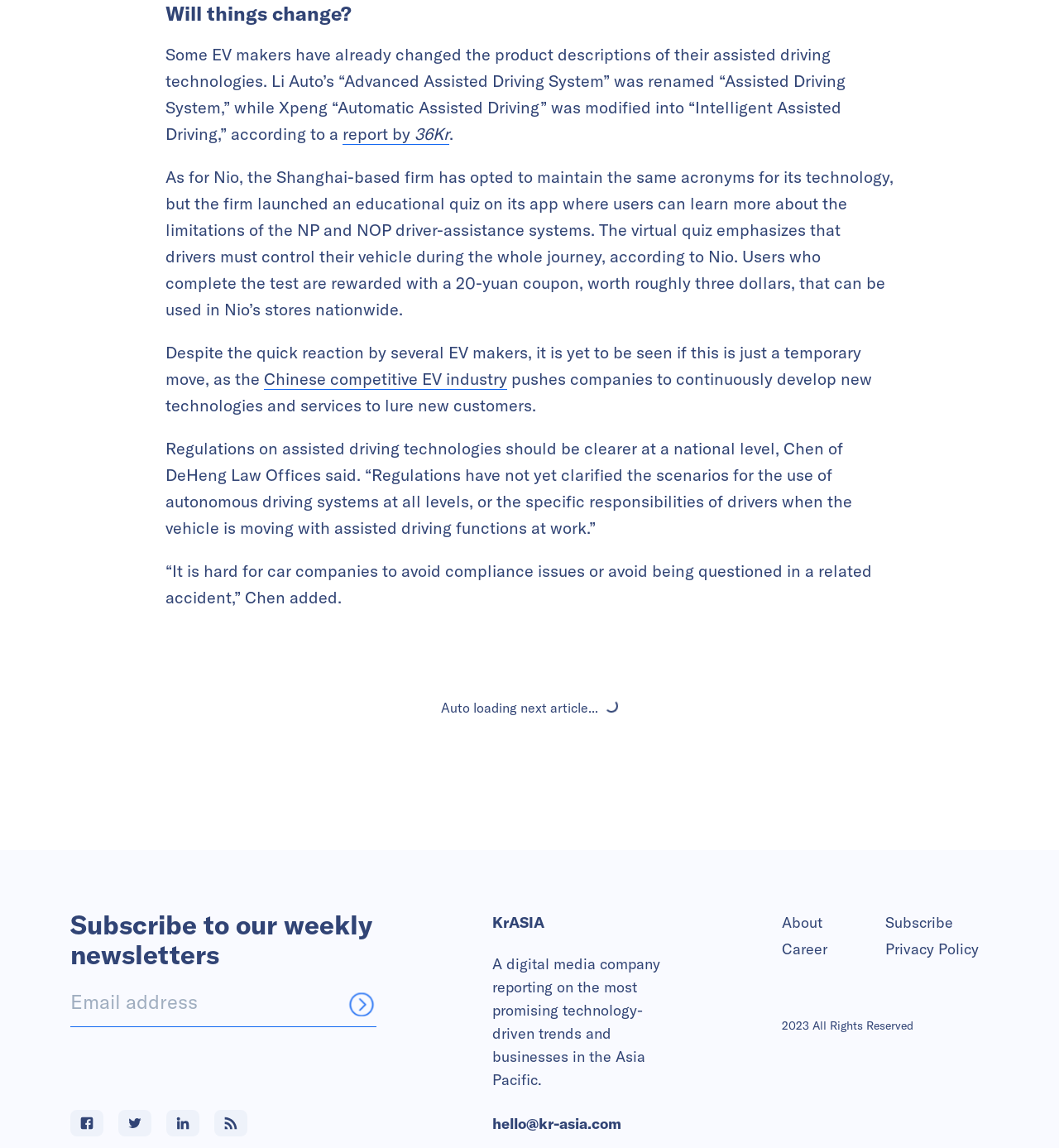What is the purpose of the educational quiz launched by Nio?
Can you provide a detailed and comprehensive answer to the question?

The answer can be found in the paragraph that mentions 'The virtual quiz emphasizes that drivers must control their vehicle during the whole journey, according to Nio.'.